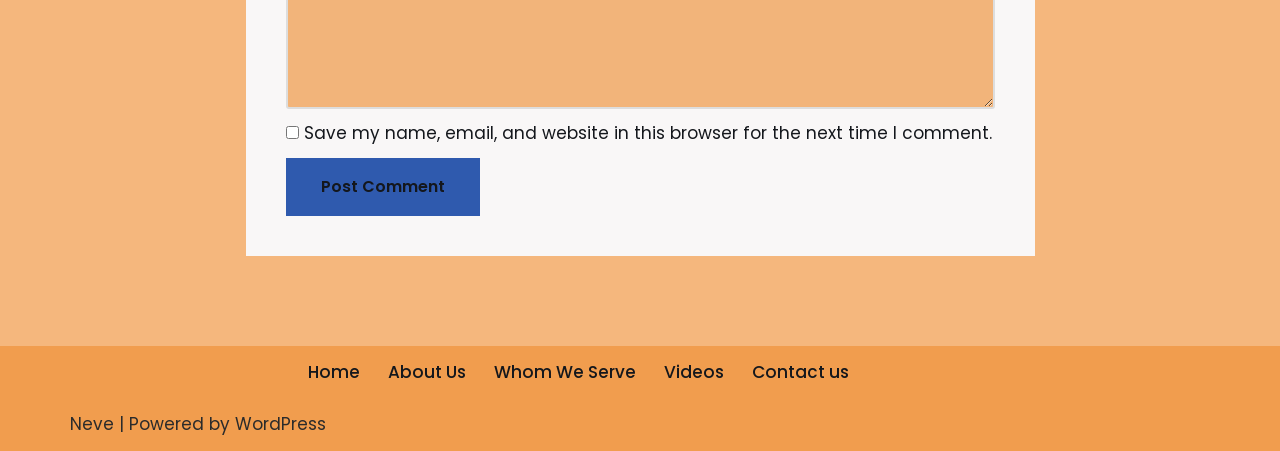Can you find the bounding box coordinates for the UI element given this description: "Videos"? Provide the coordinates as four float numbers between 0 and 1: [left, top, right, bottom].

[0.519, 0.793, 0.566, 0.856]